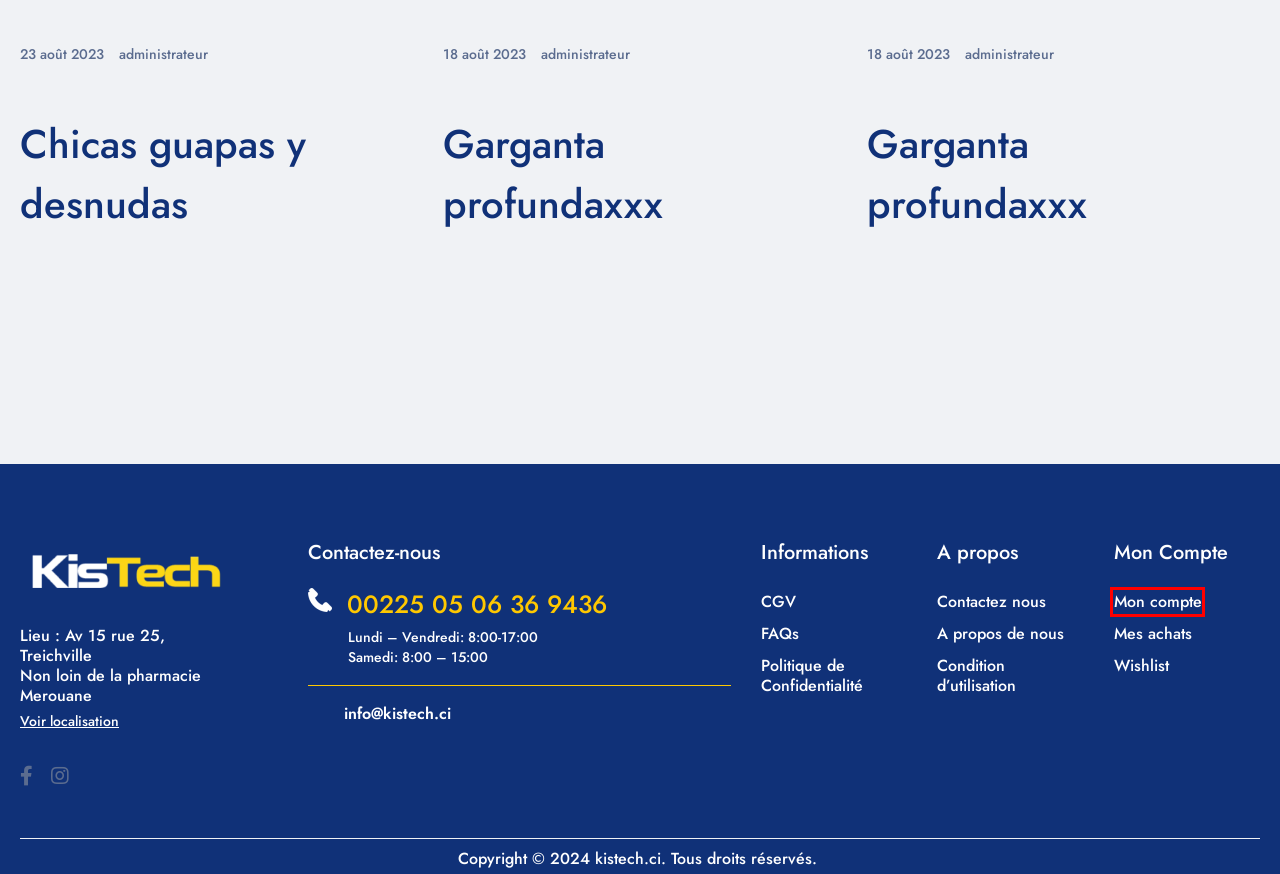Observe the webpage screenshot and focus on the red bounding box surrounding a UI element. Choose the most appropriate webpage description that corresponds to the new webpage after clicking the element in the bounding box. Here are the candidates:
A. Wishlist - Kistech
B. Conditions d'utilisation - Kistech
C. Mon compte - Kistech
D. Mon panier - Kistech
E. Archives des Higiene - Kistech
F. Contactez nous - Kistech
G. Kistech - Leader de la vente de matériel informatique
H. Archives des Diagnosis - Kistech

C